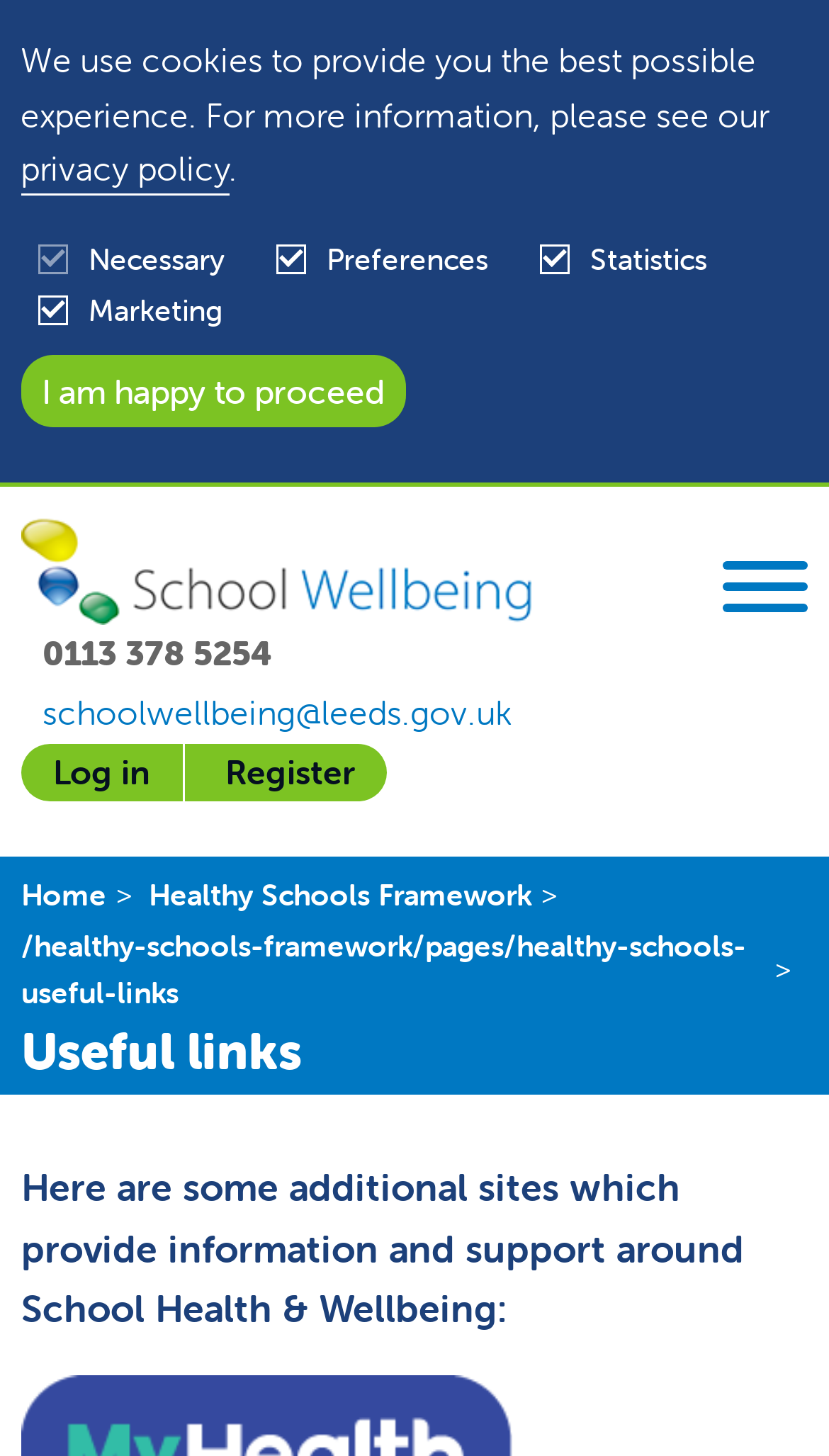Please give the bounding box coordinates of the area that should be clicked to fulfill the following instruction: "Check the 'Useful links' section". The coordinates should be in the format of four float numbers from 0 to 1, i.e., [left, top, right, bottom].

[0.026, 0.7, 0.974, 0.744]